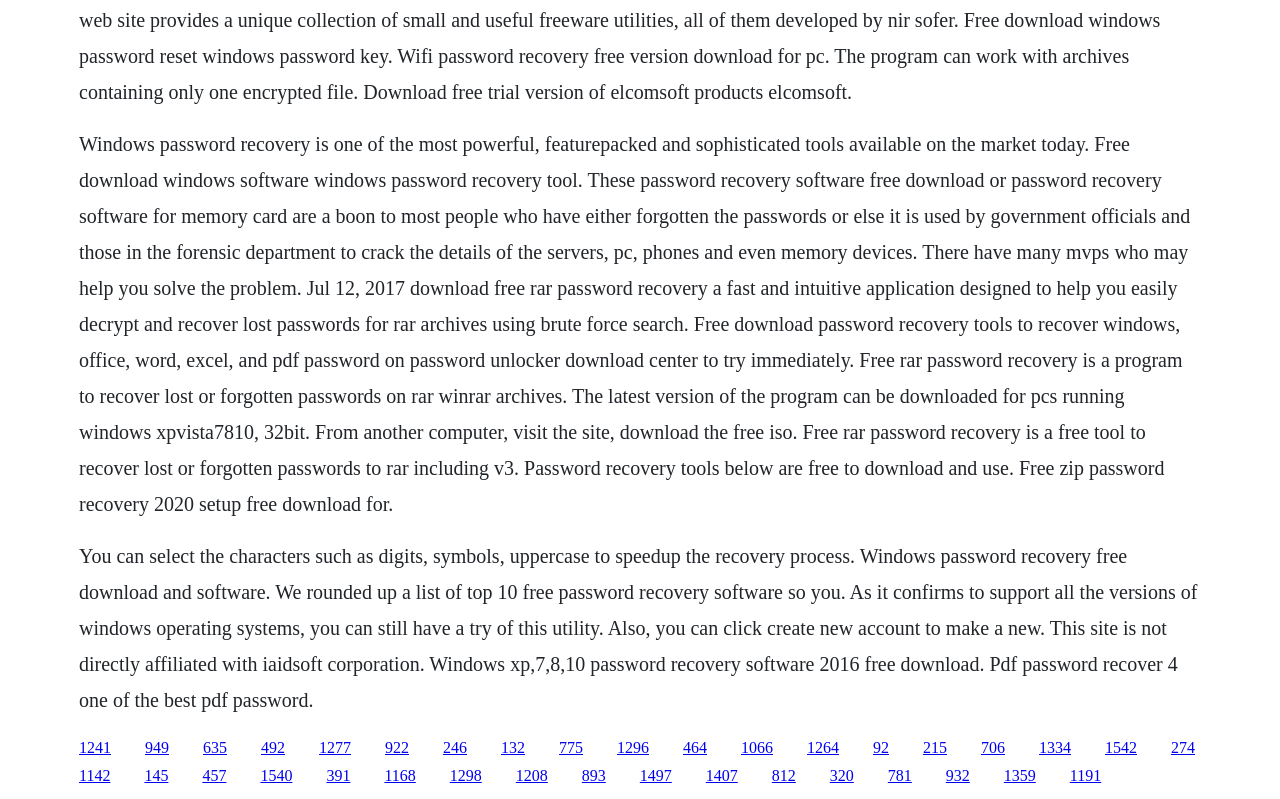Please determine the bounding box coordinates of the section I need to click to accomplish this instruction: "Download free rar password recovery".

[0.062, 0.924, 0.087, 0.946]